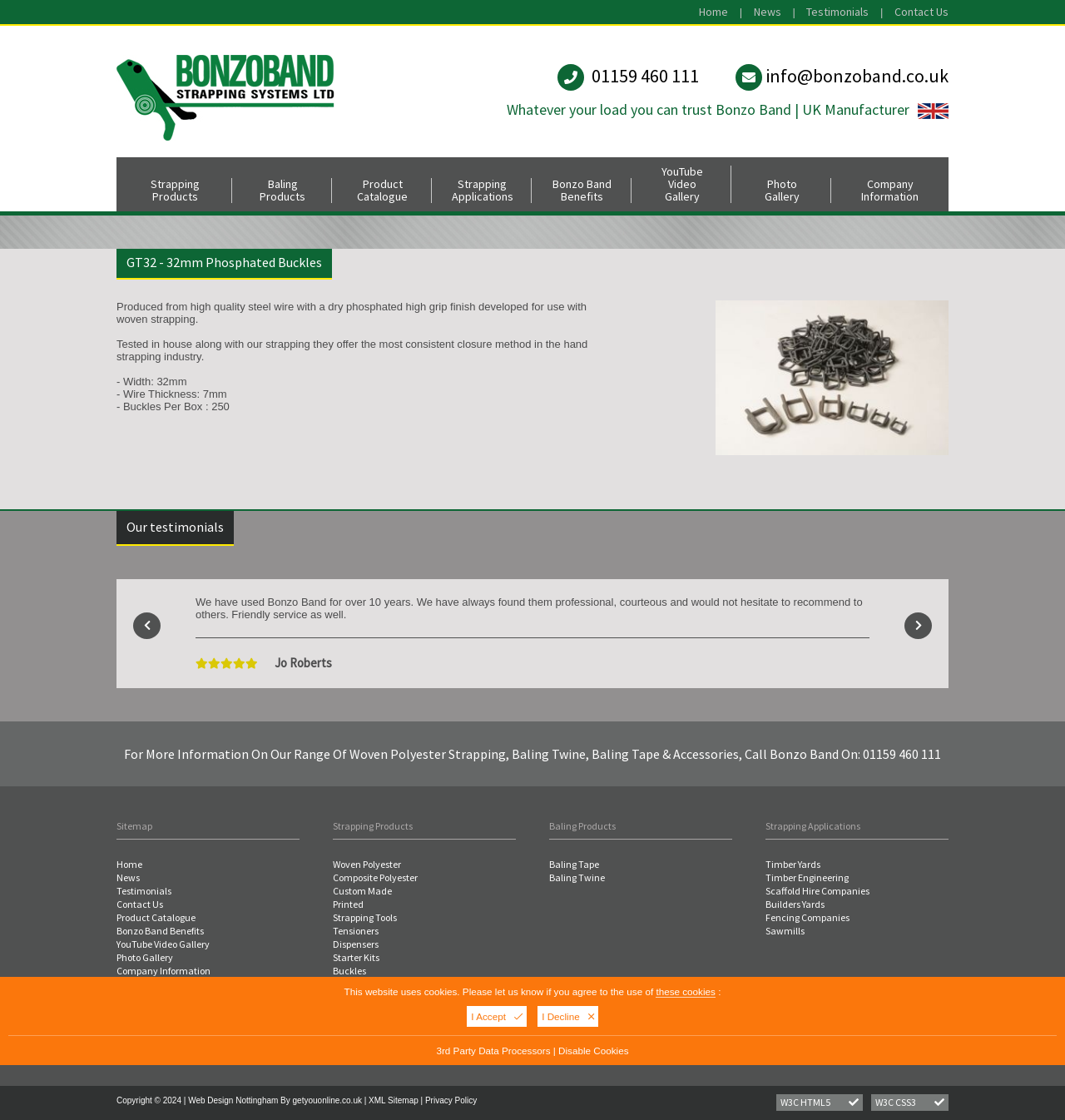Locate the bounding box coordinates for the element described below: "Product Catalogue". The coordinates must be four float values between 0 and 1, formatted as [left, top, right, bottom].

[0.109, 0.813, 0.281, 0.825]